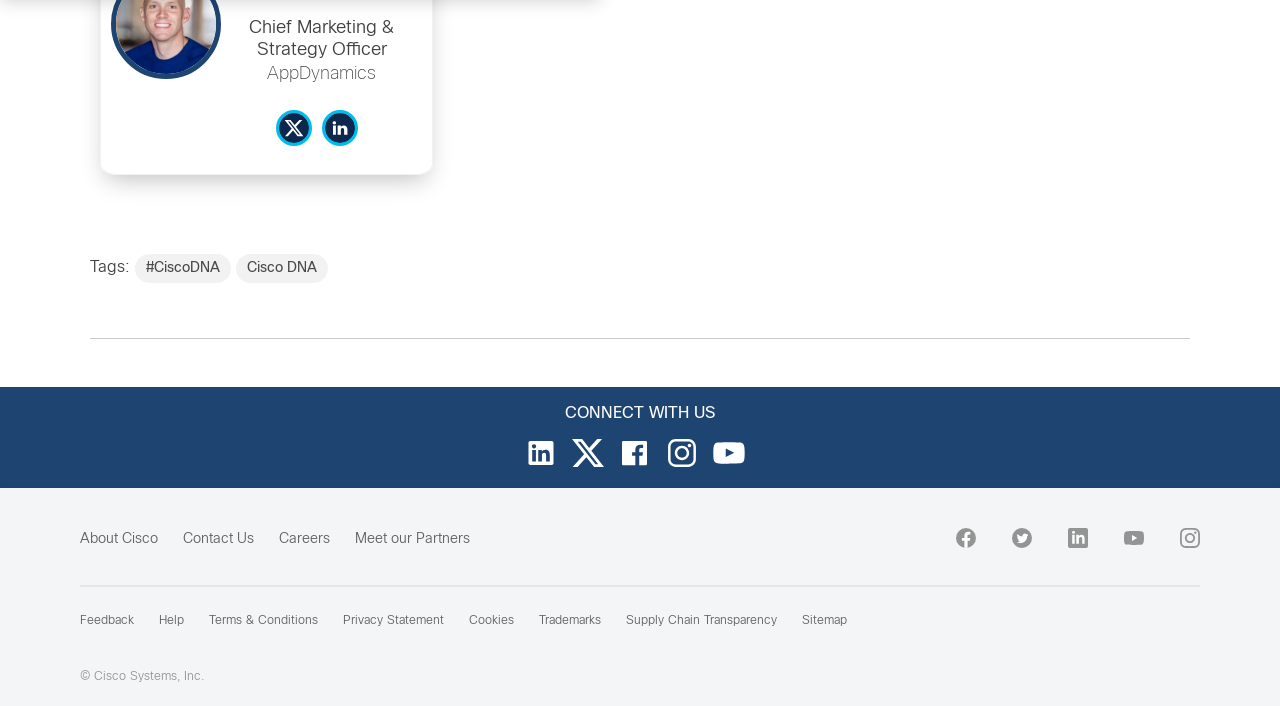What is the tag associated with the link '#CiscoDNA'?
From the details in the image, answer the question comprehensively.

The link '#CiscoDNA' has a tag 'Cisco DNA', which is located next to the 'Tags:' text with a bounding box coordinate of [0.105, 0.36, 0.18, 0.401].